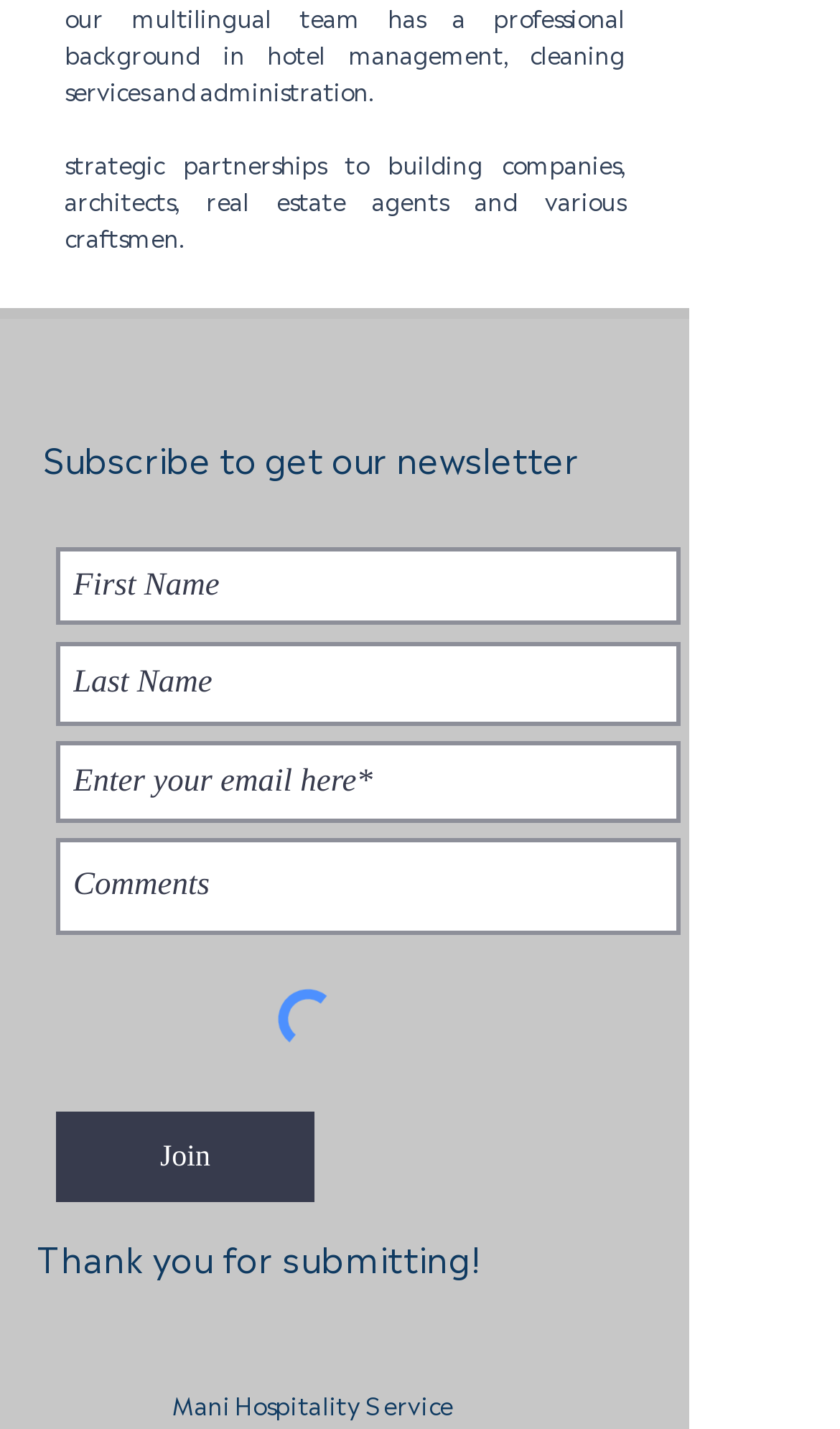Please specify the bounding box coordinates of the region to click in order to perform the following instruction: "View January 2023".

None